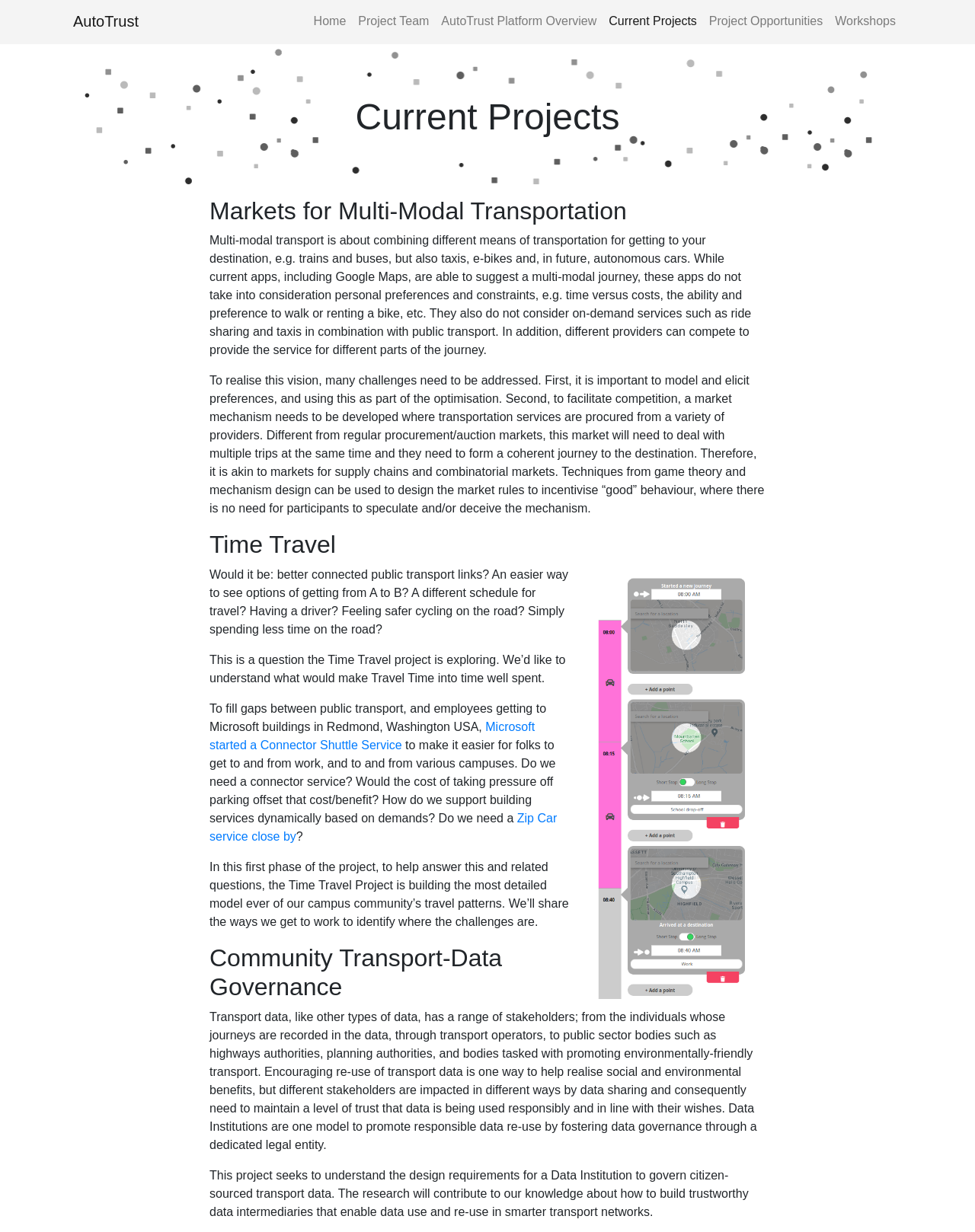Given the webpage screenshot, identify the bounding box of the UI element that matches this description: "AutoTrust Platform Overview".

[0.446, 0.005, 0.618, 0.03]